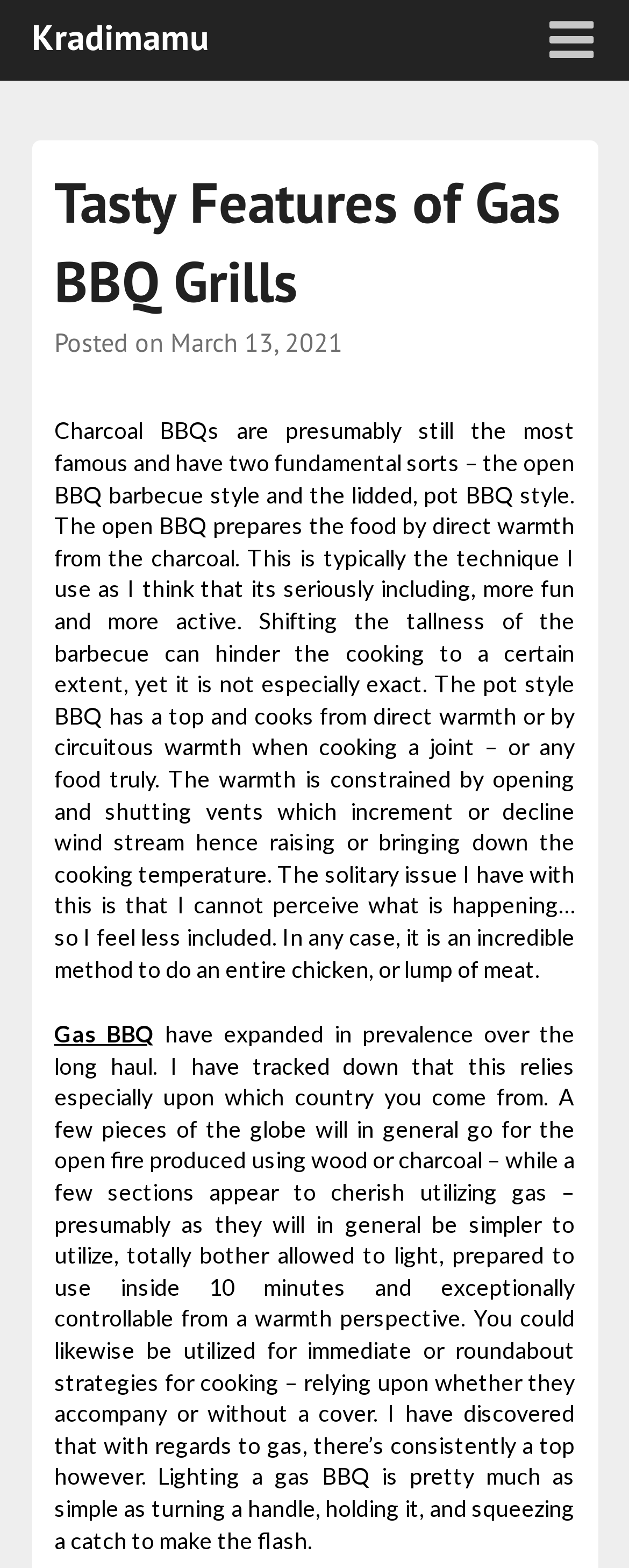Using the format (top-left x, top-left y, bottom-right x, bottom-right y), and given the element description, identify the bounding box coordinates within the screenshot: Kradimamu

[0.05, 0.006, 0.332, 0.043]